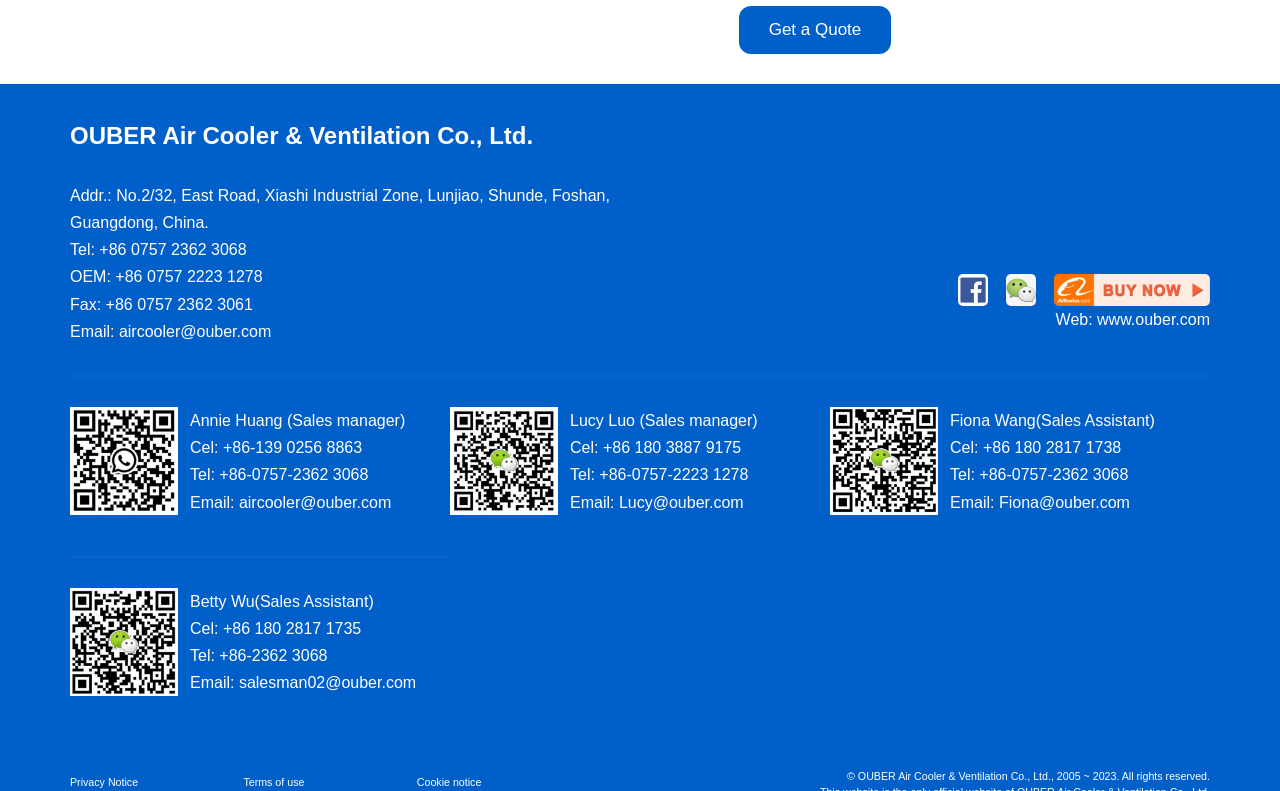Please answer the following question using a single word or phrase: 
What is the phone number for OEM?

+86 0757 2223 1278